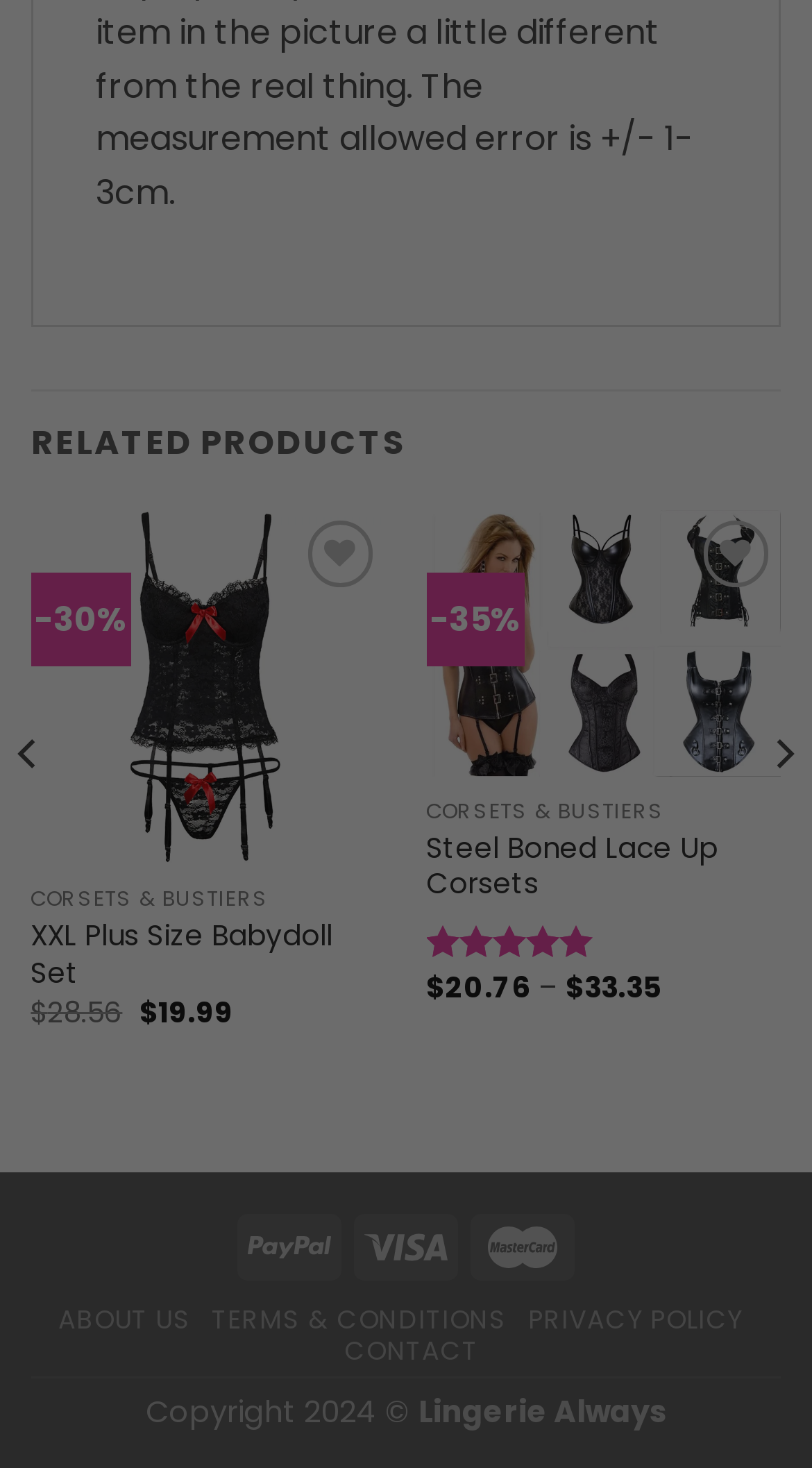Based on the element description: "Contact", identify the UI element and provide its bounding box coordinates. Use four float numbers between 0 and 1, [left, top, right, bottom].

[0.424, 0.907, 0.589, 0.931]